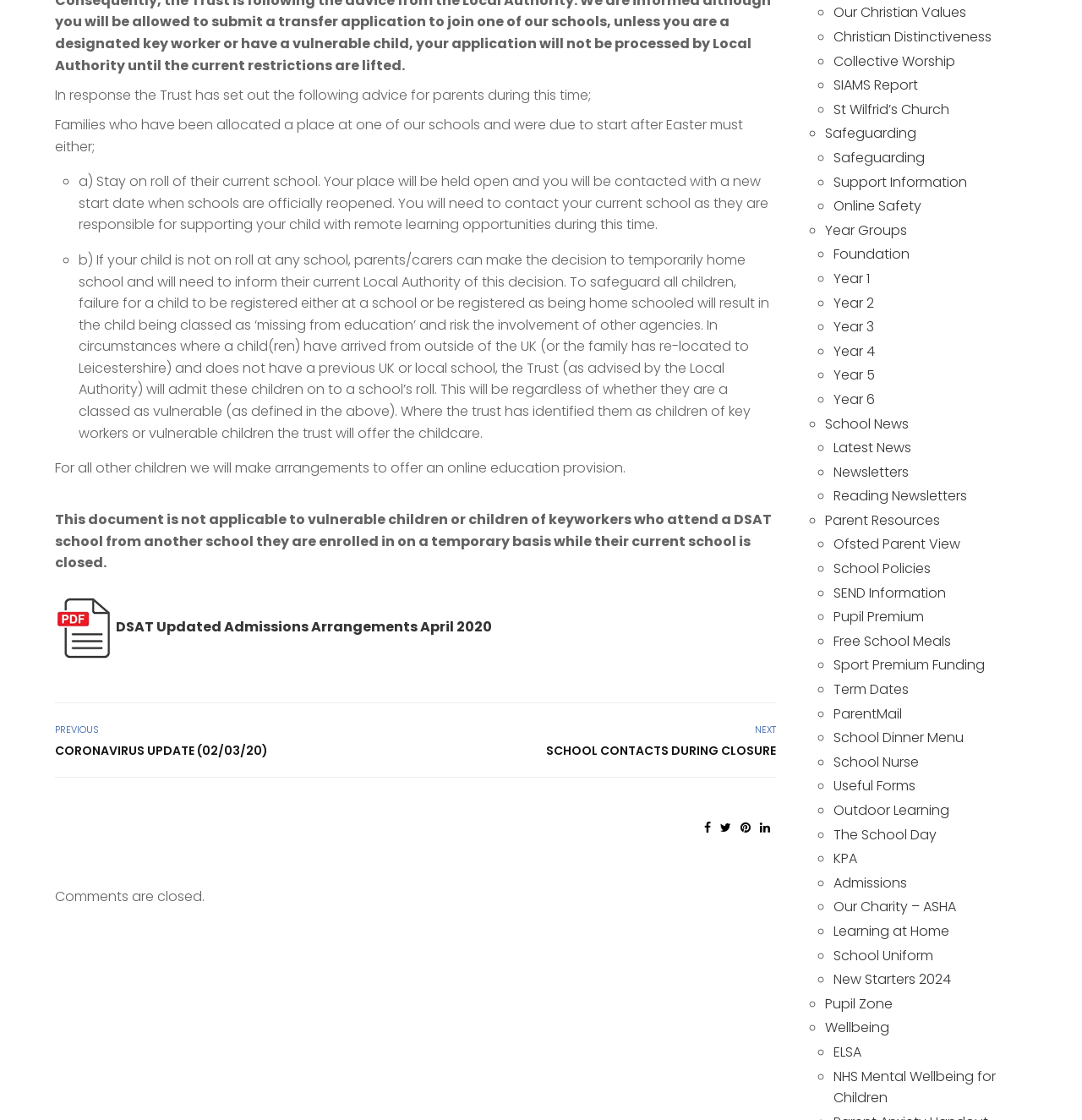Identify the bounding box coordinates of the part that should be clicked to carry out this instruction: "Read 'Safeguarding'".

[0.762, 0.11, 0.846, 0.128]